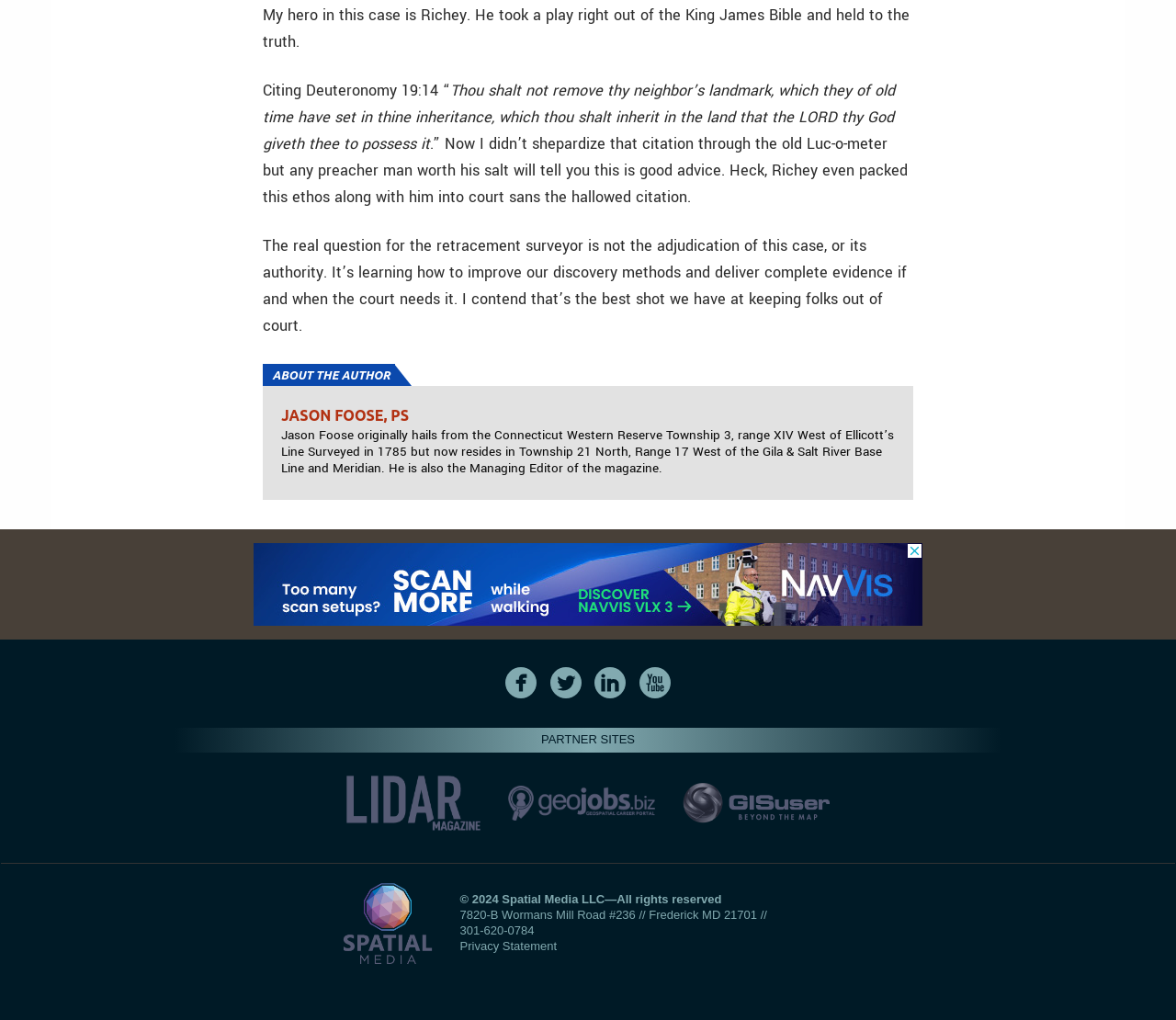Determine the bounding box for the described HTML element: "icon-sm-youtube". Ensure the coordinates are four float numbers between 0 and 1 in the format [left, top, right, bottom].

[0.54, 0.654, 0.574, 0.685]